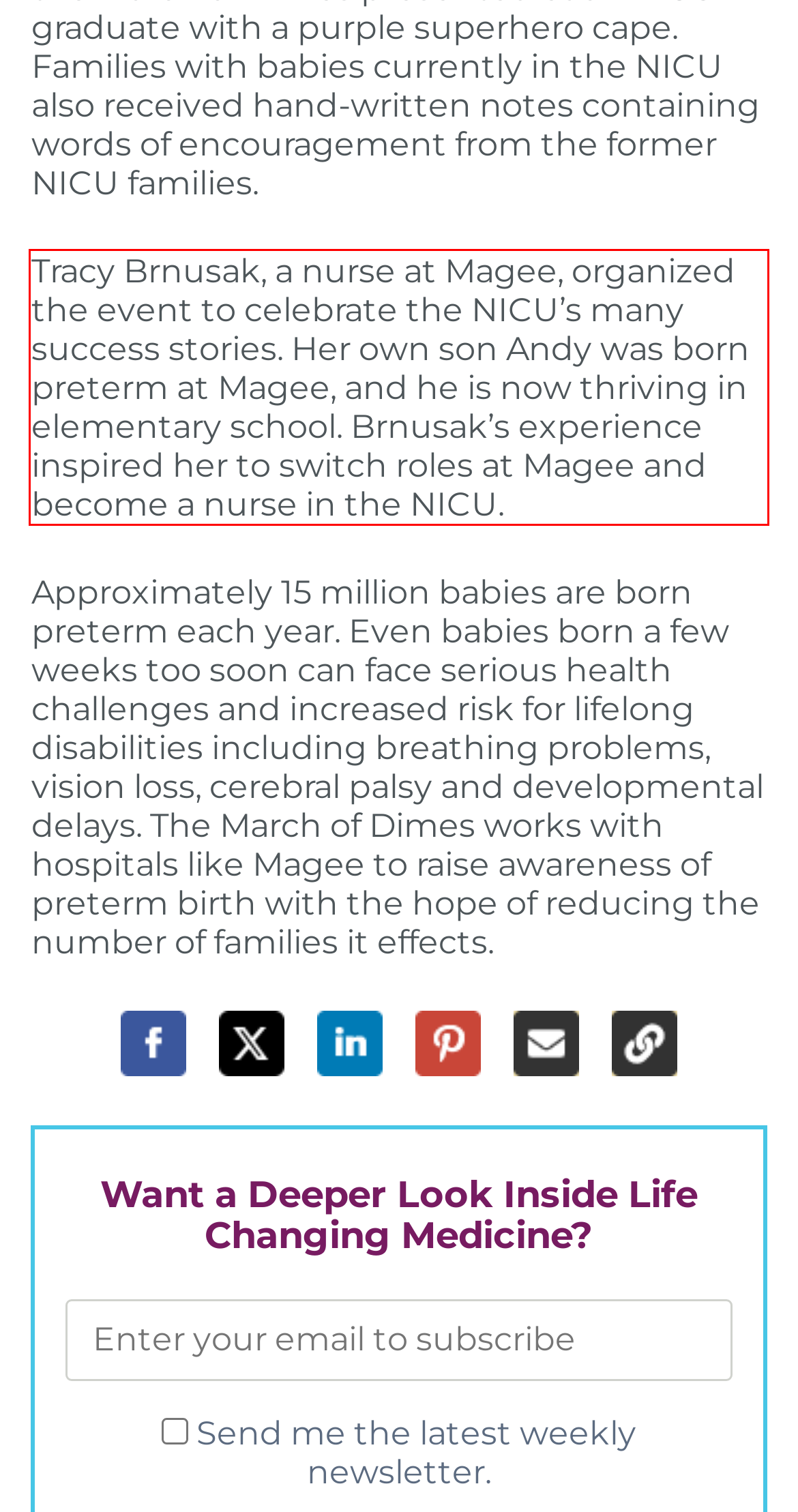Identify the text inside the red bounding box on the provided webpage screenshot by performing OCR.

Tracy Brnusak, a nurse at Magee, organized the event to celebrate the NICU’s many success stories. Her own son Andy was born preterm at Magee, and he is now thriving in elementary school. Brnusak’s experience inspired her to switch roles at Magee and become a nurse in the NICU.